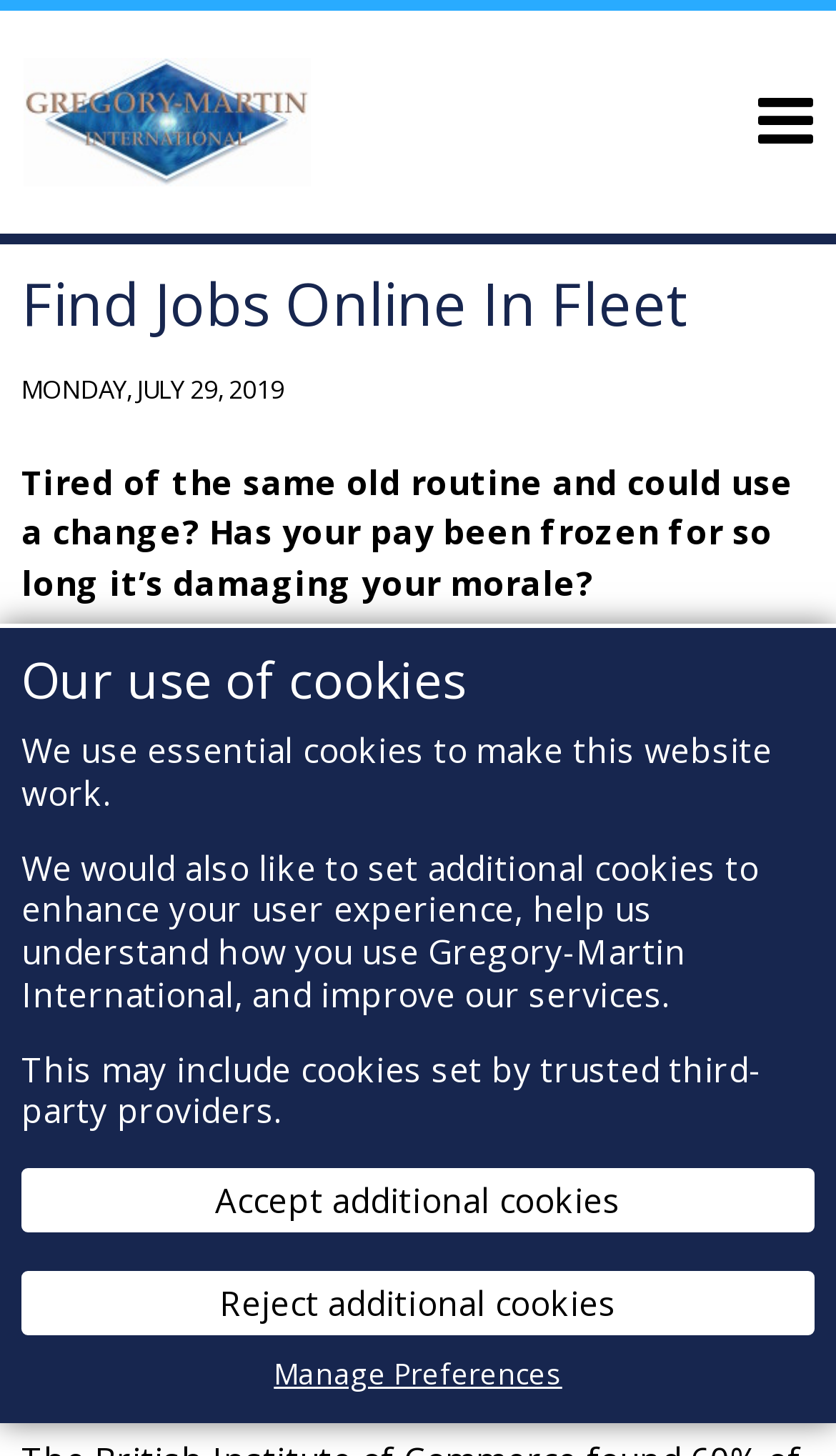What is the current state of the job market?
Answer the question with as much detail as possible.

The webpage mentions that despite the growing prospect of a no-deal Brexit, the job market is still holding its own. It also states that pay growth remains strong and the employment rate is at a record high. This suggests that the current state of the job market is strong.